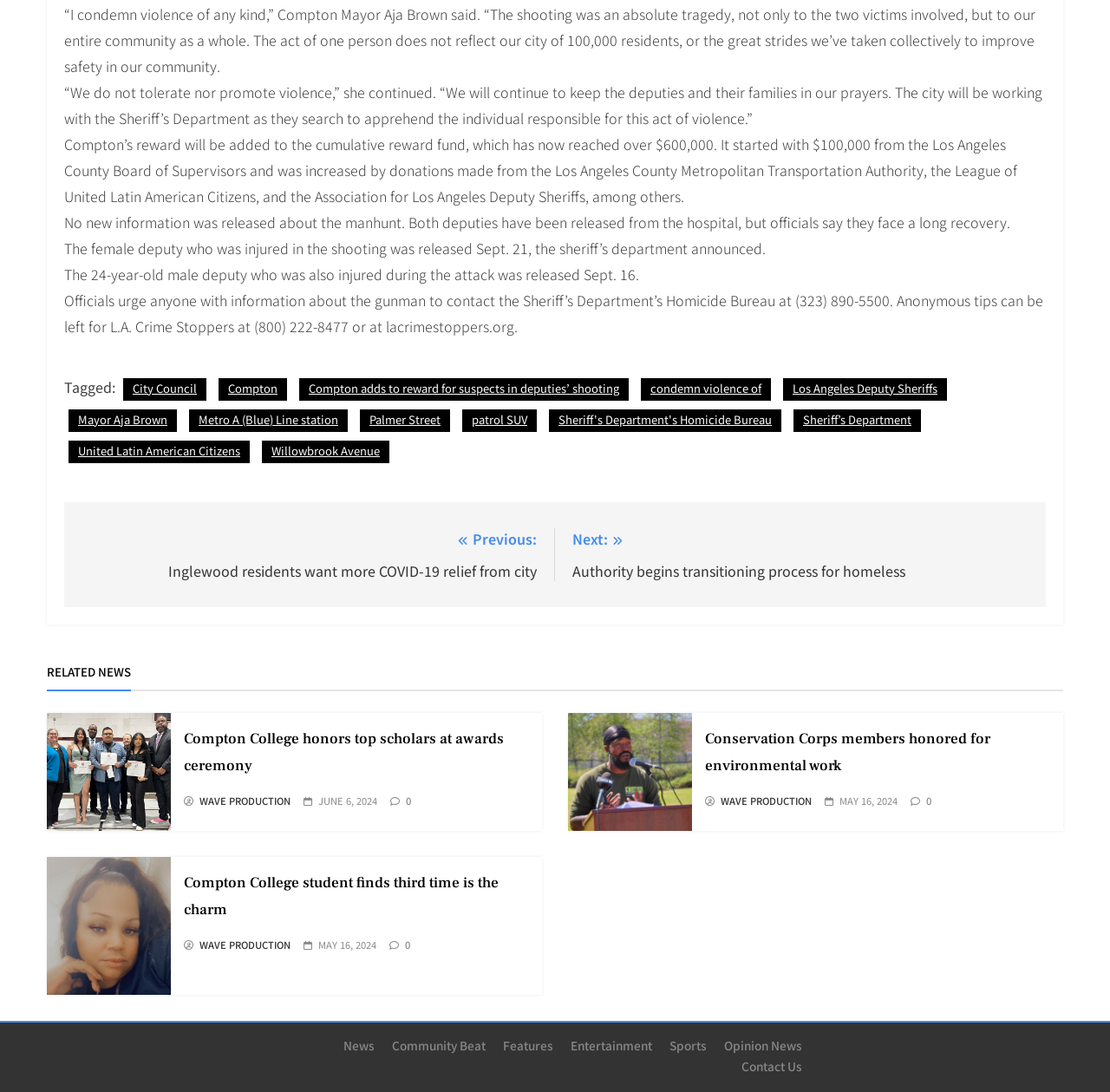Using the provided element description, identify the bounding box coordinates as (top-left x, top-left y, bottom-right x, bottom-right y). Ensure all values are between 0 and 1. Description: Metro A (Blue) Line station

[0.17, 0.375, 0.313, 0.396]